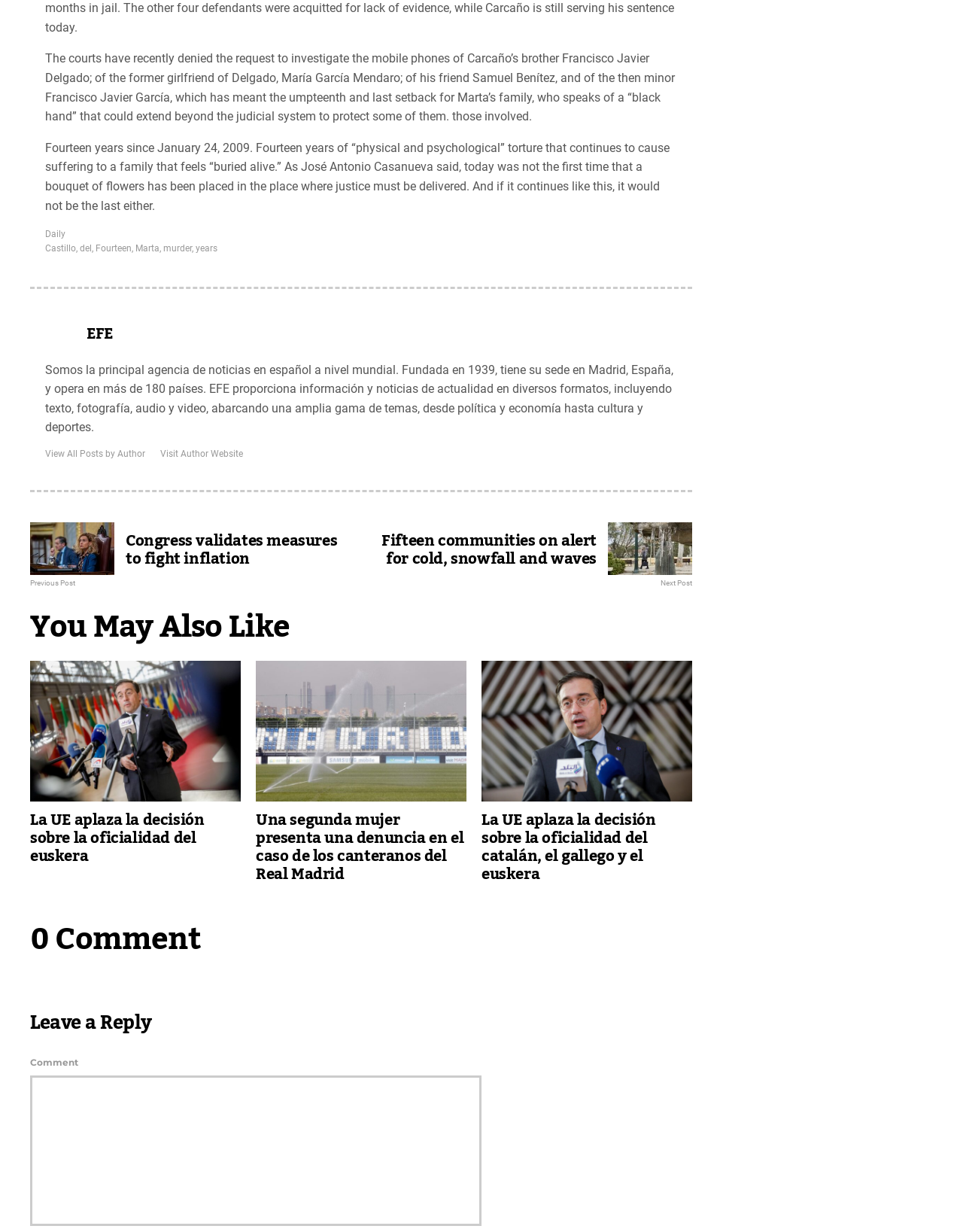Determine the bounding box coordinates of the clickable area required to perform the following instruction: "Read the news about Congress validating measures to fight inflation". The coordinates should be represented as four float numbers between 0 and 1: [left, top, right, bottom].

[0.031, 0.424, 0.367, 0.47]